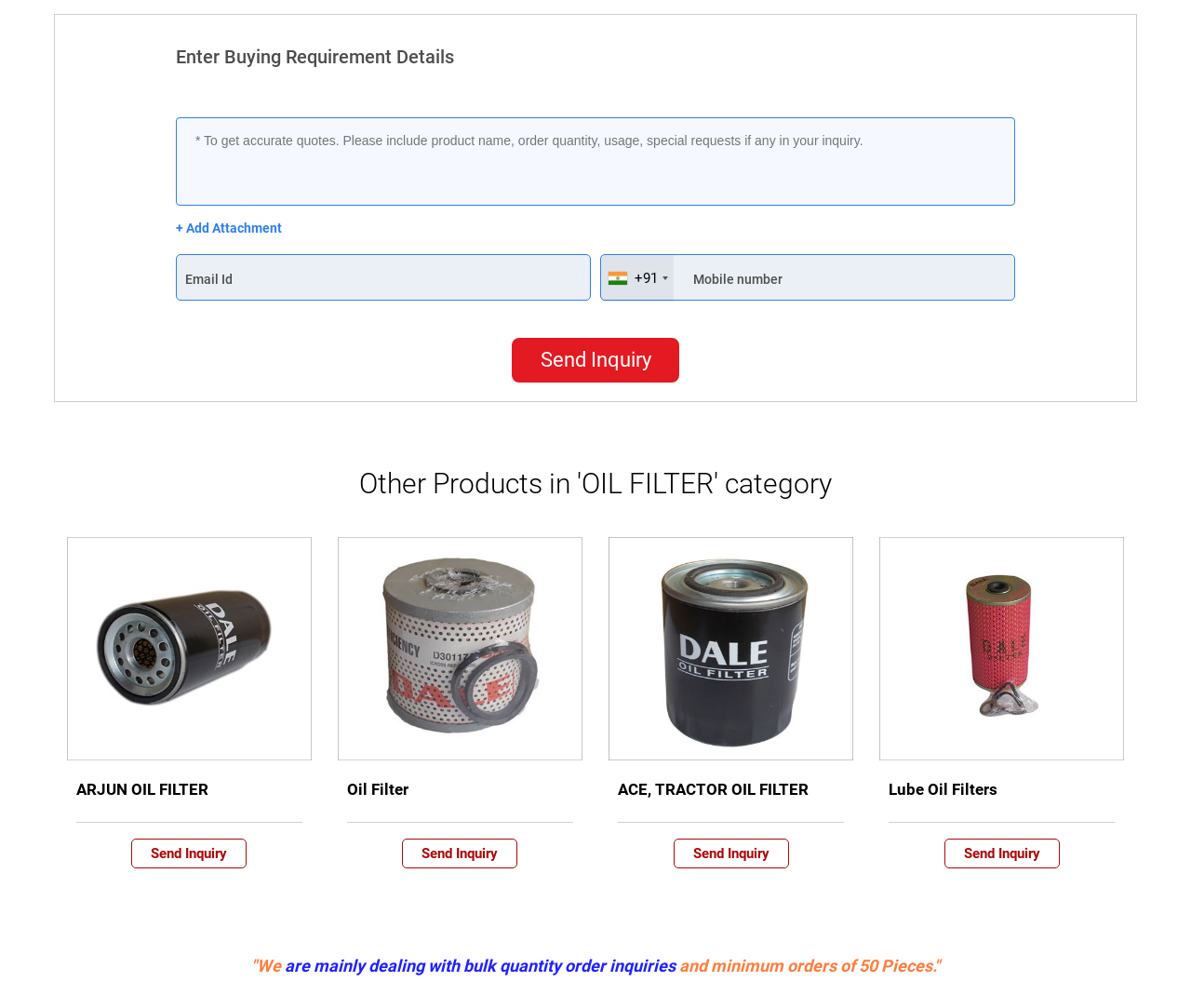Please use the details from the image to answer the following question comprehensively:
What is the purpose of the '+ Add Attachment' link?

The '+ Add Attachment' link is located next to the textbox where the user is expected to enter their buying requirements. This suggests that the user can add an attachment to their inquiry, possibly to provide additional information or supporting documents.